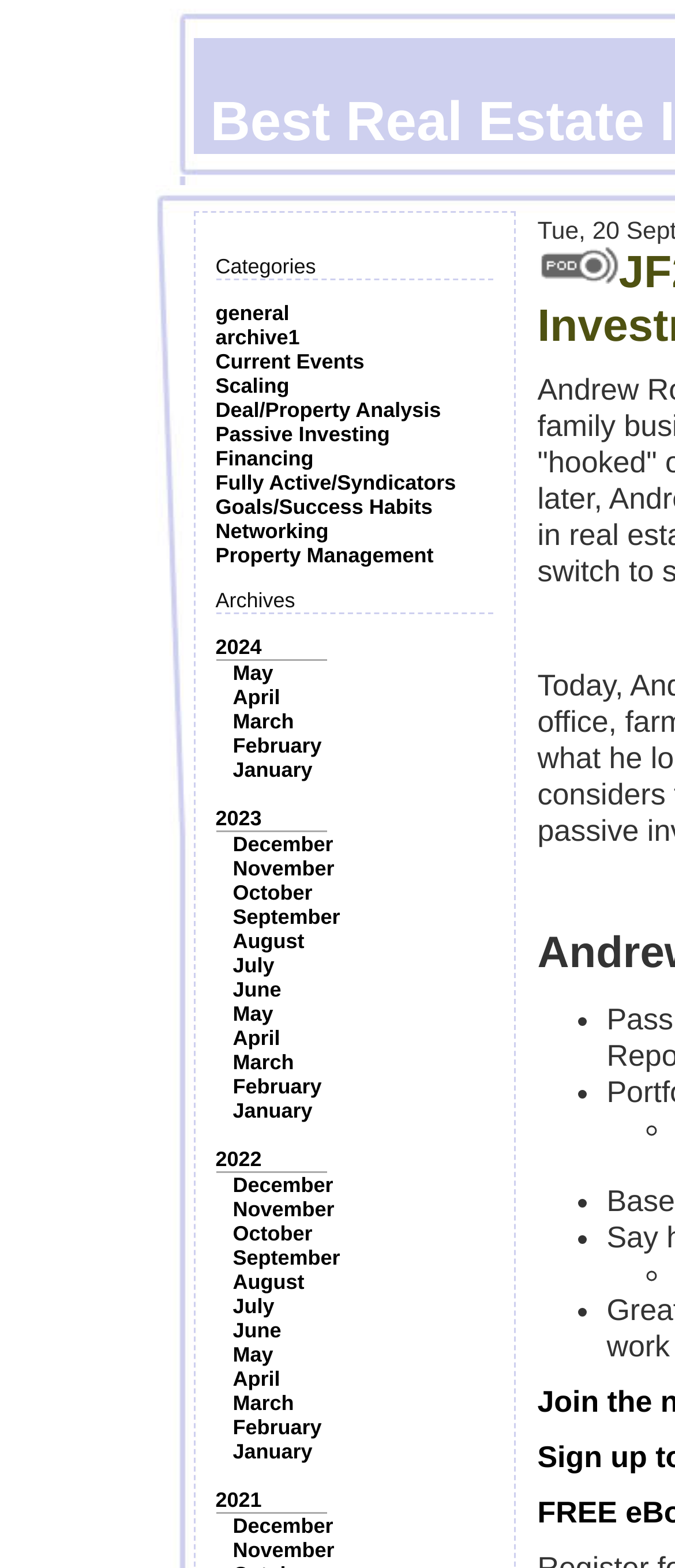Find the bounding box coordinates for the area you need to click to carry out the instruction: "View archives for 2024". The coordinates should be four float numbers between 0 and 1, indicated as [left, top, right, bottom].

[0.319, 0.405, 0.388, 0.42]